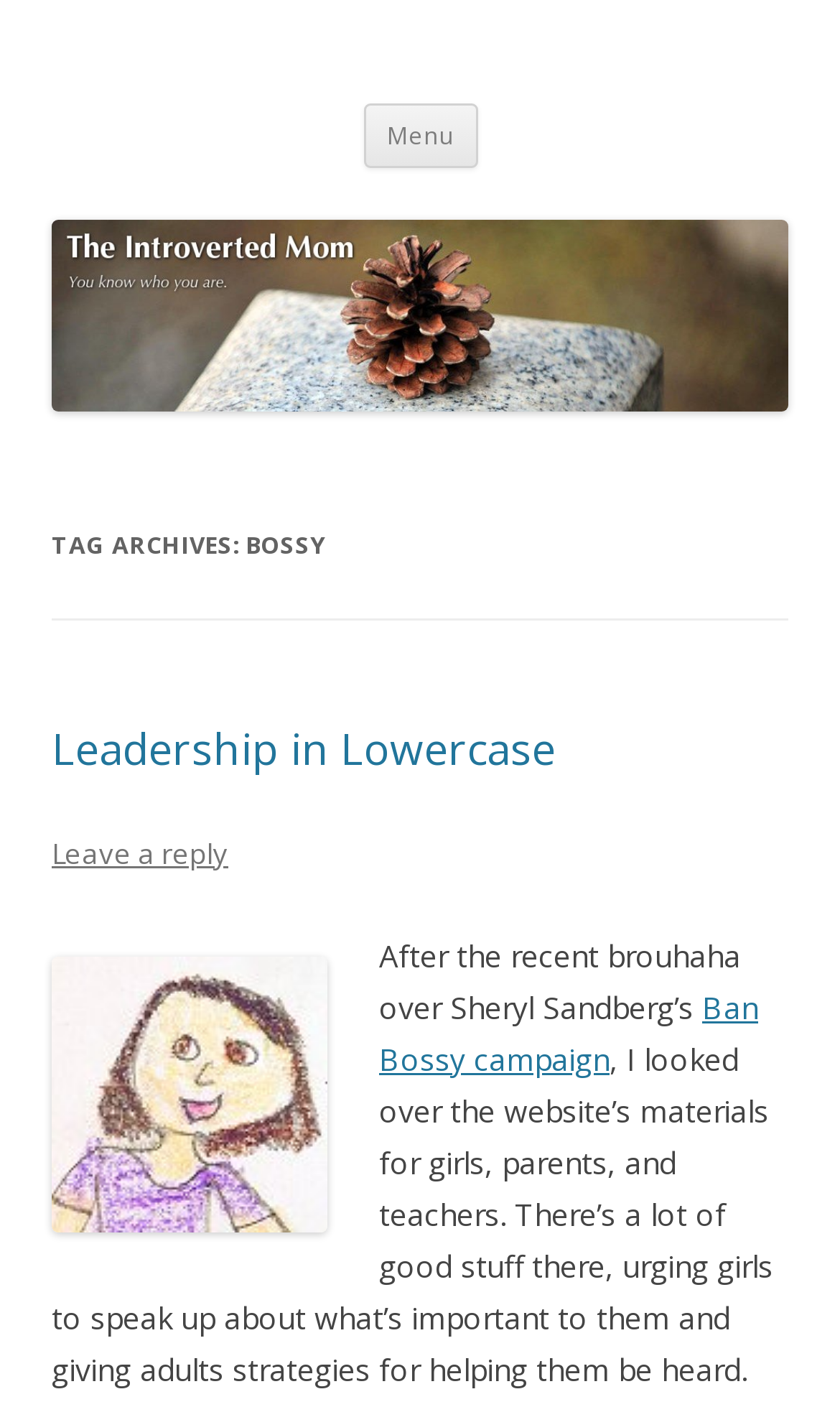Produce an extensive caption that describes everything on the webpage.

The webpage is titled "The Introverted Mom" and has a prominent heading with the same title at the top left corner. Below this heading is a smaller heading that reads "You know who you are." To the right of these headings is a button labeled "Menu" and a link that says "Skip to content".

On the left side of the page, there is a vertical column of links and headings. The top link is blank, but below it is a header section with the title "TAG ARCHIVES: BOSSY". Below this header is a subheading "Leadership in Lowercase" with a link to the same title. Further down is a link to "Leave a reply" and an image of a person named Kathy.

To the right of the image is a block of text that discusses the "Ban Bossy campaign" and its website materials for girls, parents, and teachers. The text encourages girls to speak up about what's important to them and provides strategies for adults to help them be heard.